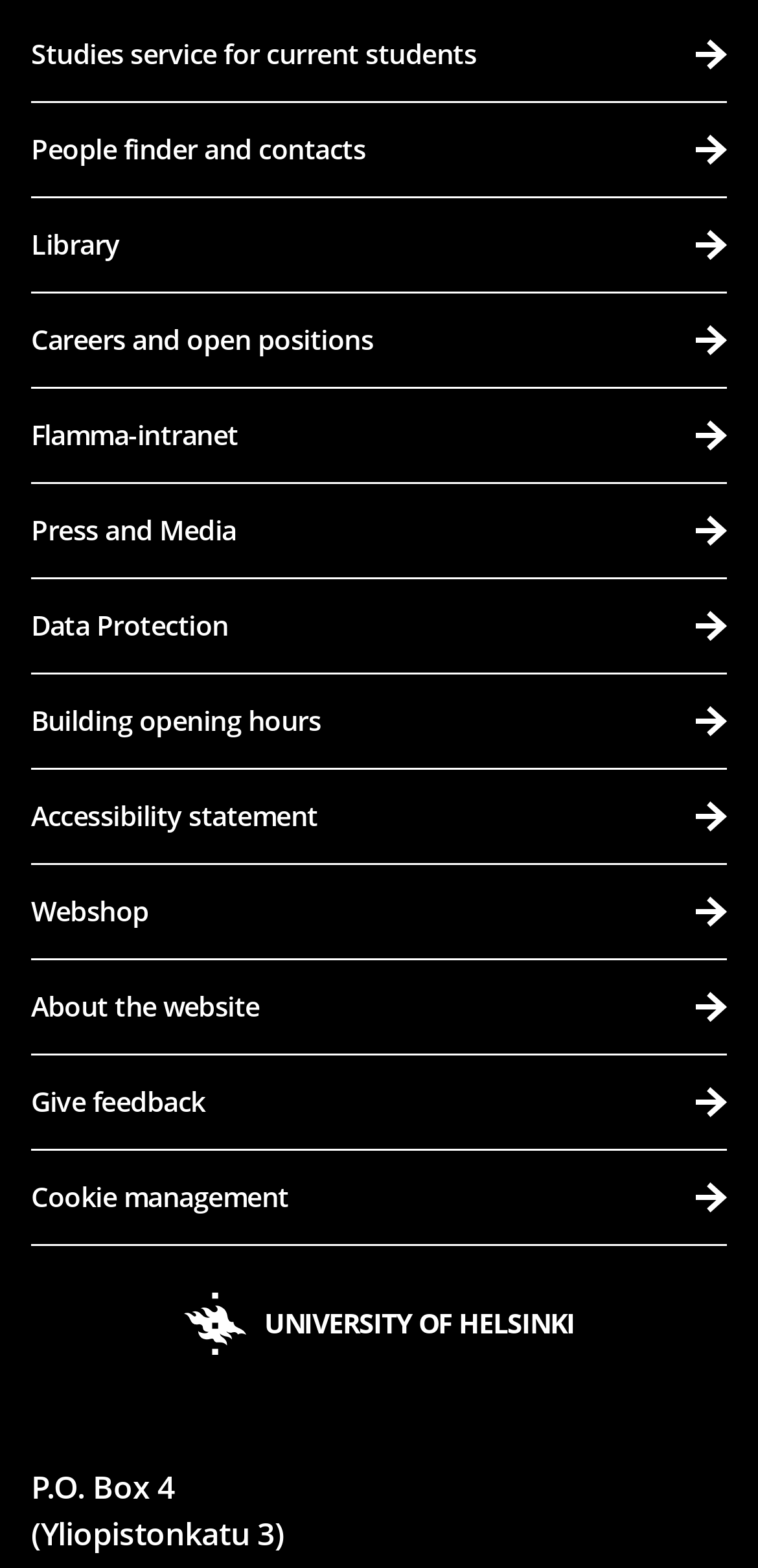Look at the image and write a detailed answer to the question: 
What is the last link in the main section?

The last link in the main section can be found by looking at the list of links, and it is 'Cookie management', which is located at the bottom of the list.